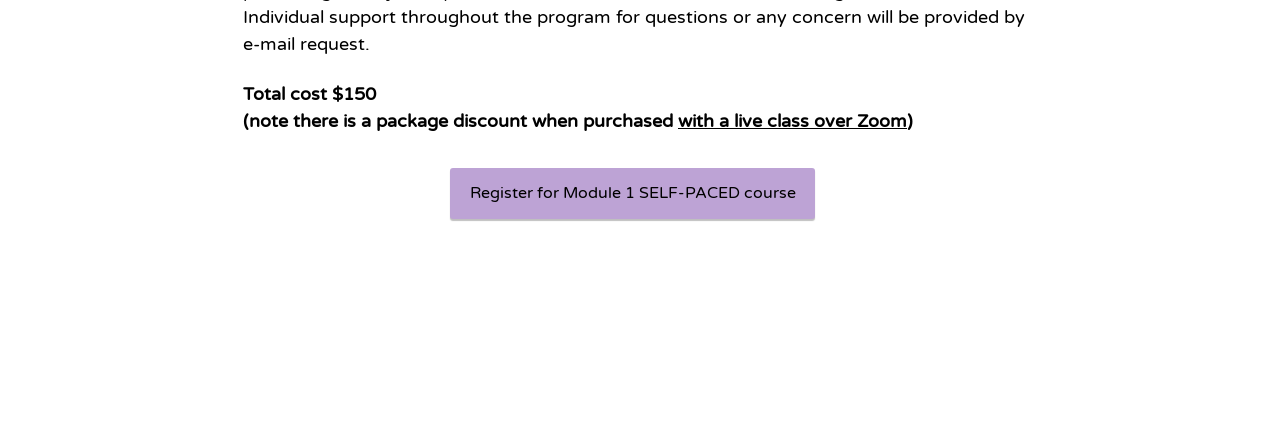Find and provide the bounding box coordinates for the UI element described with: "aria-label="Facebook"".

[0.462, 0.658, 0.492, 0.745]